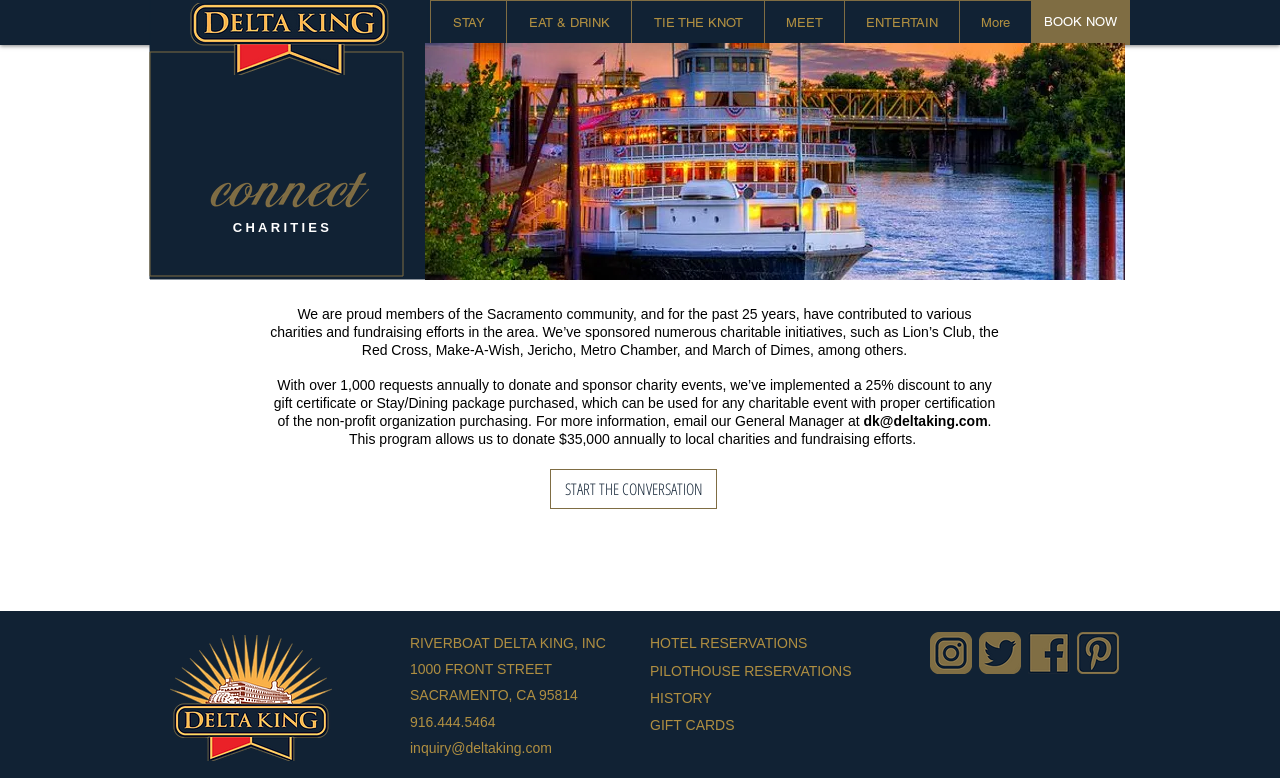Pinpoint the bounding box coordinates of the area that should be clicked to complete the following instruction: "Navigate to the STAY page". The coordinates must be given as four float numbers between 0 and 1, i.e., [left, top, right, bottom].

[0.337, 0.001, 0.395, 0.057]